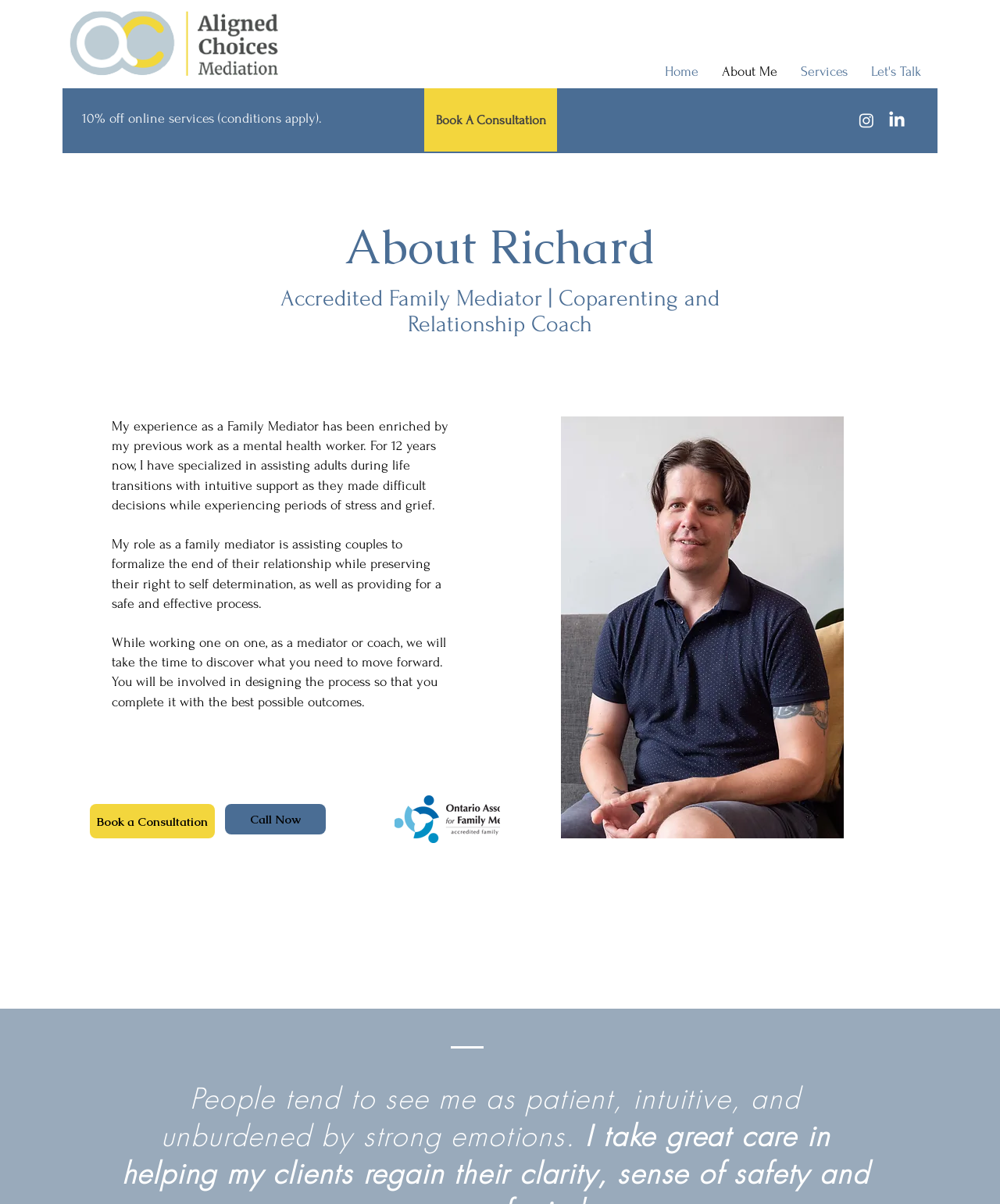Please specify the bounding box coordinates of the clickable region necessary for completing the following instruction: "View Richard's Instagram profile". The coordinates must consist of four float numbers between 0 and 1, i.e., [left, top, right, bottom].

[0.857, 0.092, 0.876, 0.108]